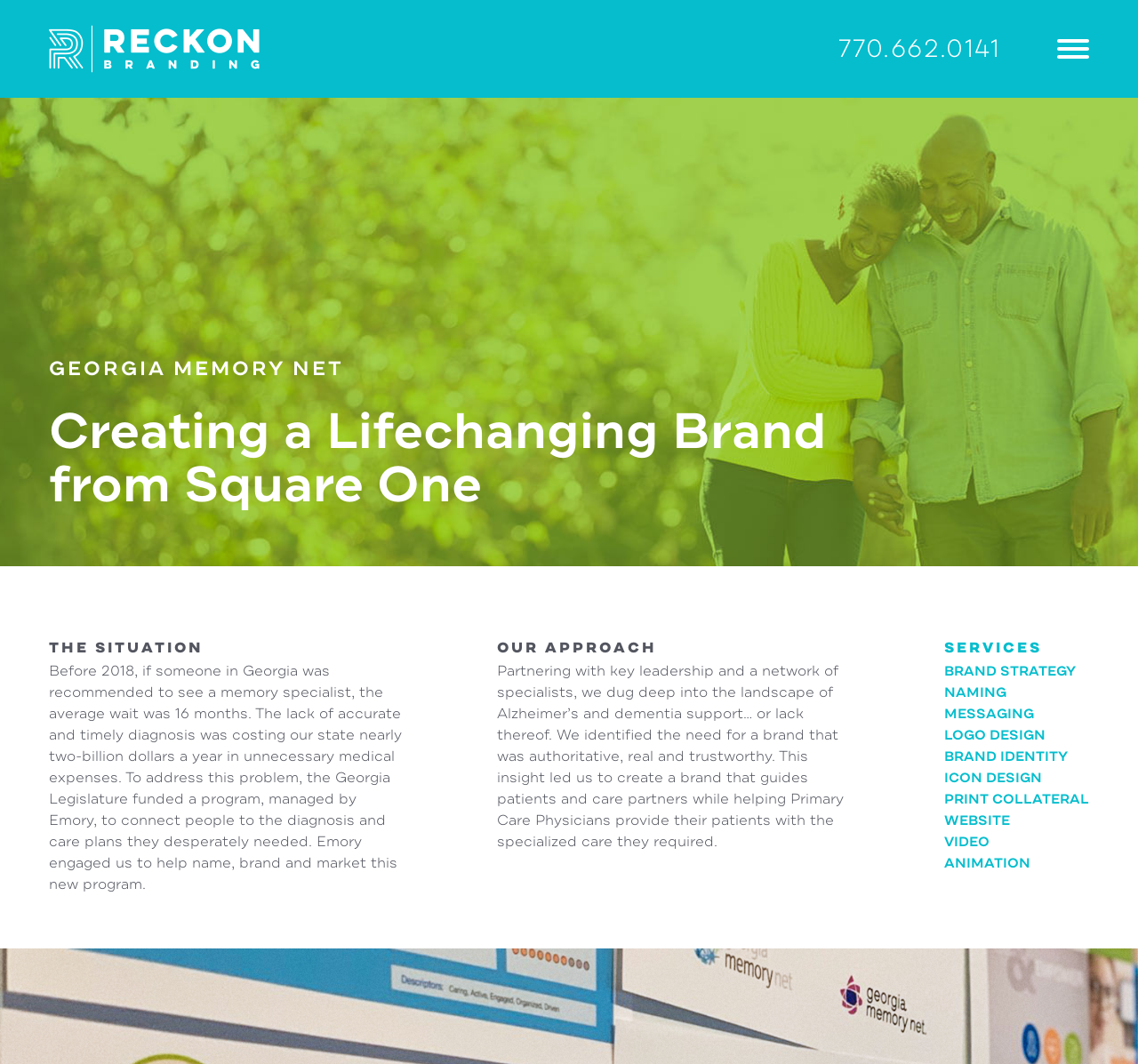Provide a brief response using a word or short phrase to this question:
What is the cost mentioned in the text?

two-billion dollars